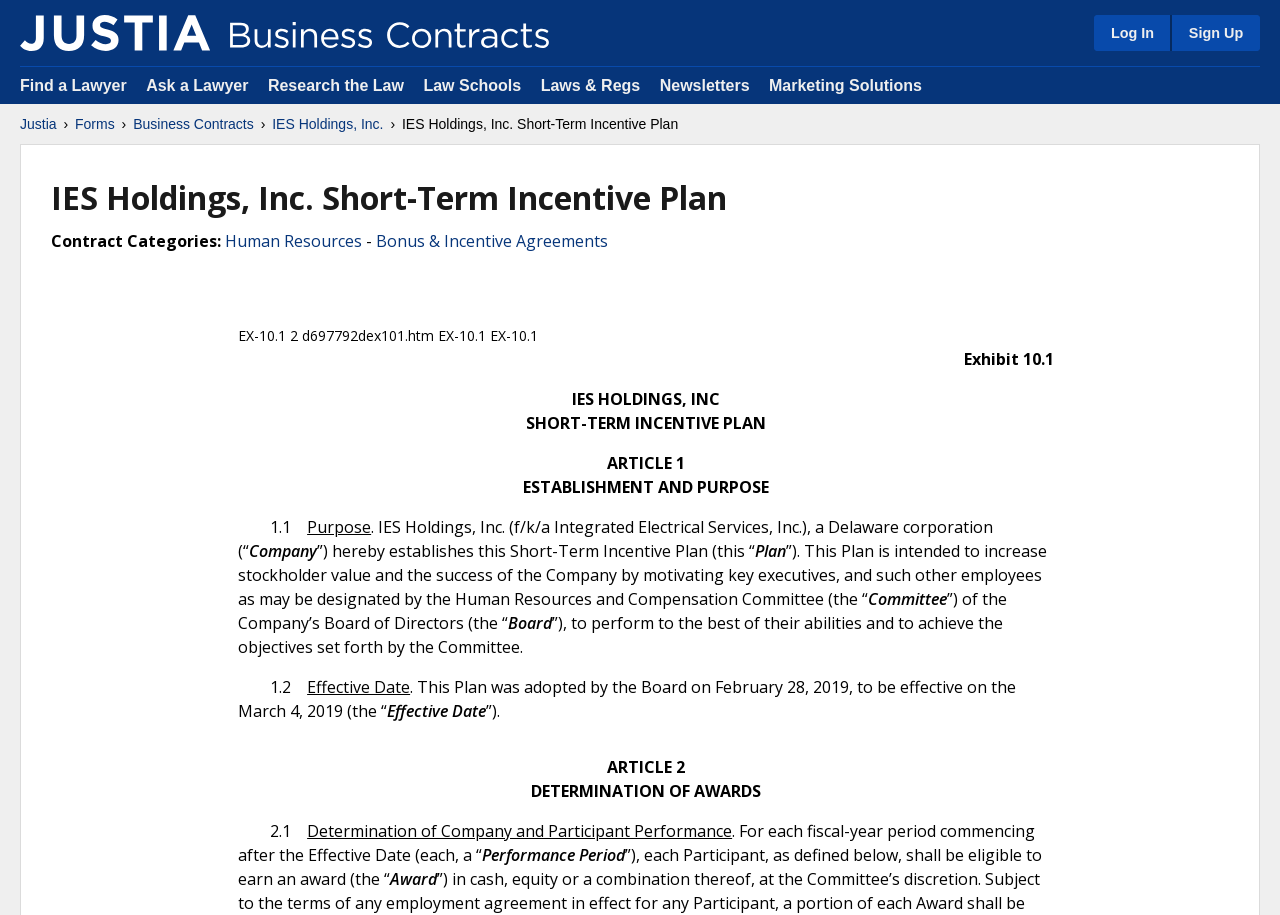What is the effective date of the plan?
Use the image to answer the question with a single word or phrase.

March 4, 2019